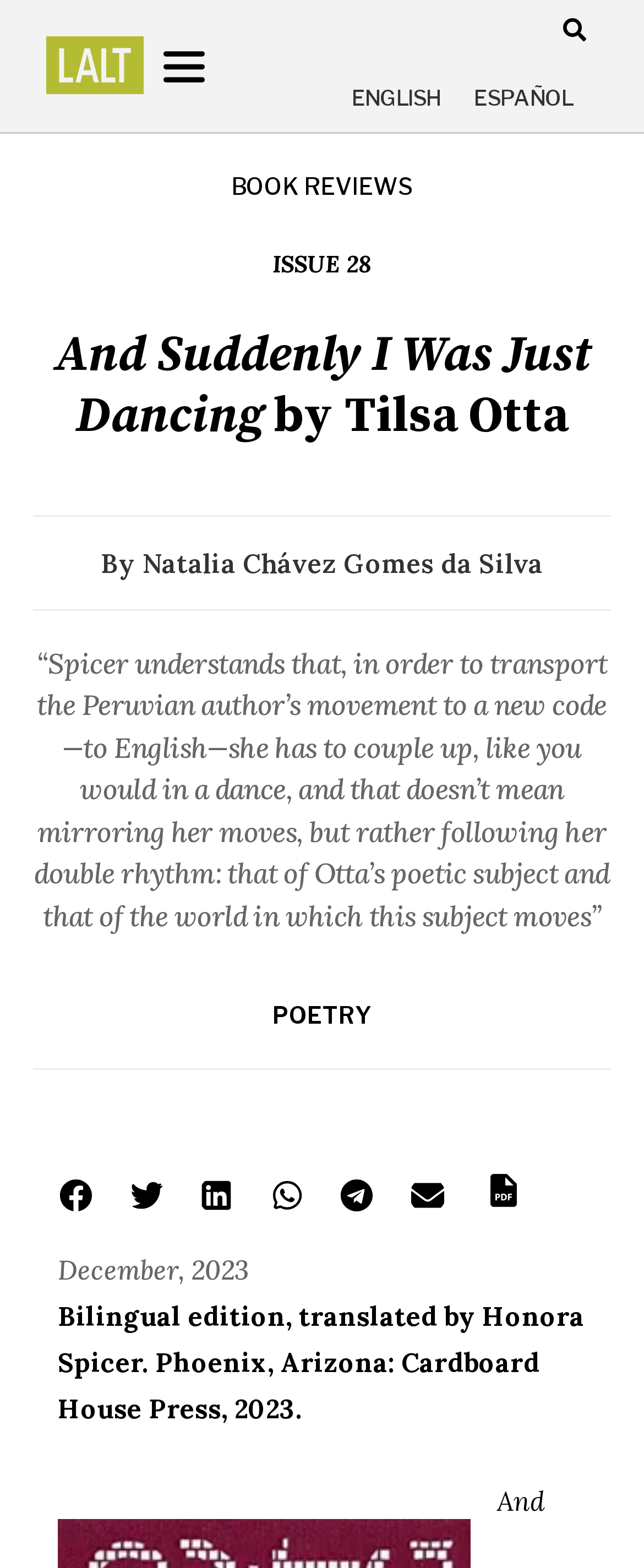Offer a meticulous caption that includes all visible features of the webpage.

This webpage appears to be a literary review or article about a book titled "And Suddenly I Was Just Dancing" by Tilsa Otta. At the top left corner, there is a logo "LALT-Iso-Black" with a corresponding link. Next to it, there is a "MENU" link with an icon. On the top right corner, there is a search bar with a "Search" button.

Below the top section, there are two language options, "ENGLISH" and "ESPAÑOL", placed side by side. Underneath, there is a header "BOOK REVIEWS" followed by a link to "ISSUE 28". The title of the book "And Suddenly I Was Just Dancing" is displayed prominently, with the author's name "by Tilsa Otta" written below it.

The main content of the page is a review or article about the book, which starts with a quote from the translator Honora Spicer. The text discusses the process of translating the Peruvian author's work into English. The review is written by Natalia Chávez Gomes da Silva, whose name is linked.

On the lower part of the page, there are several social media sharing buttons, including Facebook, Twitter, LinkedIn, WhatsApp, Telegram, and Email. Next to these buttons, there is a "Print Friendly, PDF & Email" link with an icon. The page also displays the publication date "December, 2023" and a brief bibliographic information about the book, including the publisher and publication year.